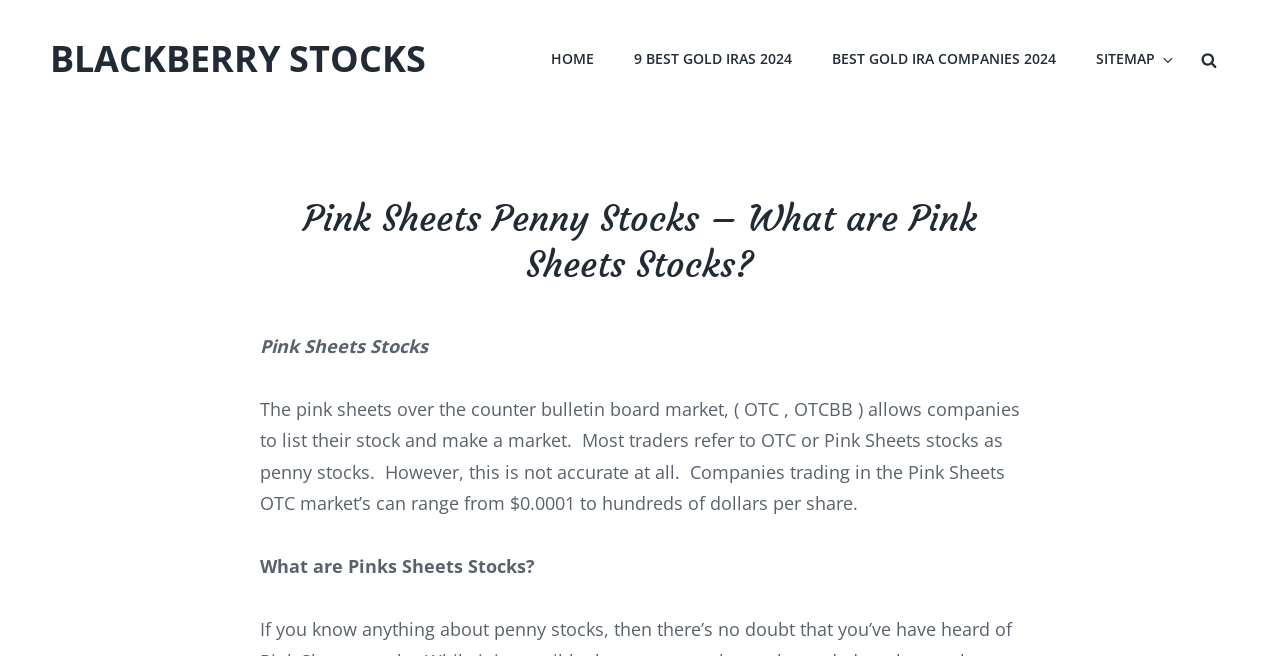Answer with a single word or phrase: 
What is the range of stock prices mentioned in the text?

$0.0001 to hundreds of dollars